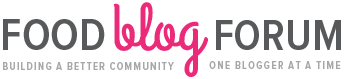Depict the image with a detailed narrative.

The image prominently features the logo of the "Food Blog Forum," showcasing a modern and inviting design. The logo combines bold black letters for "FOOD" and "FORUM" with a vibrant pink accent for the word "blog," emphasizing a sense of community and creativity. Below the main title, a tagline reads "Building a Better Community One Blogger at a Time," highlighting the forum's mission to support and connect food bloggers. This visual representation encapsulates the spirit of collaboration and growth within the food blogging community, making it an essential element for attendees of the Food Blog Forum 2015 held at Walt Disney World.